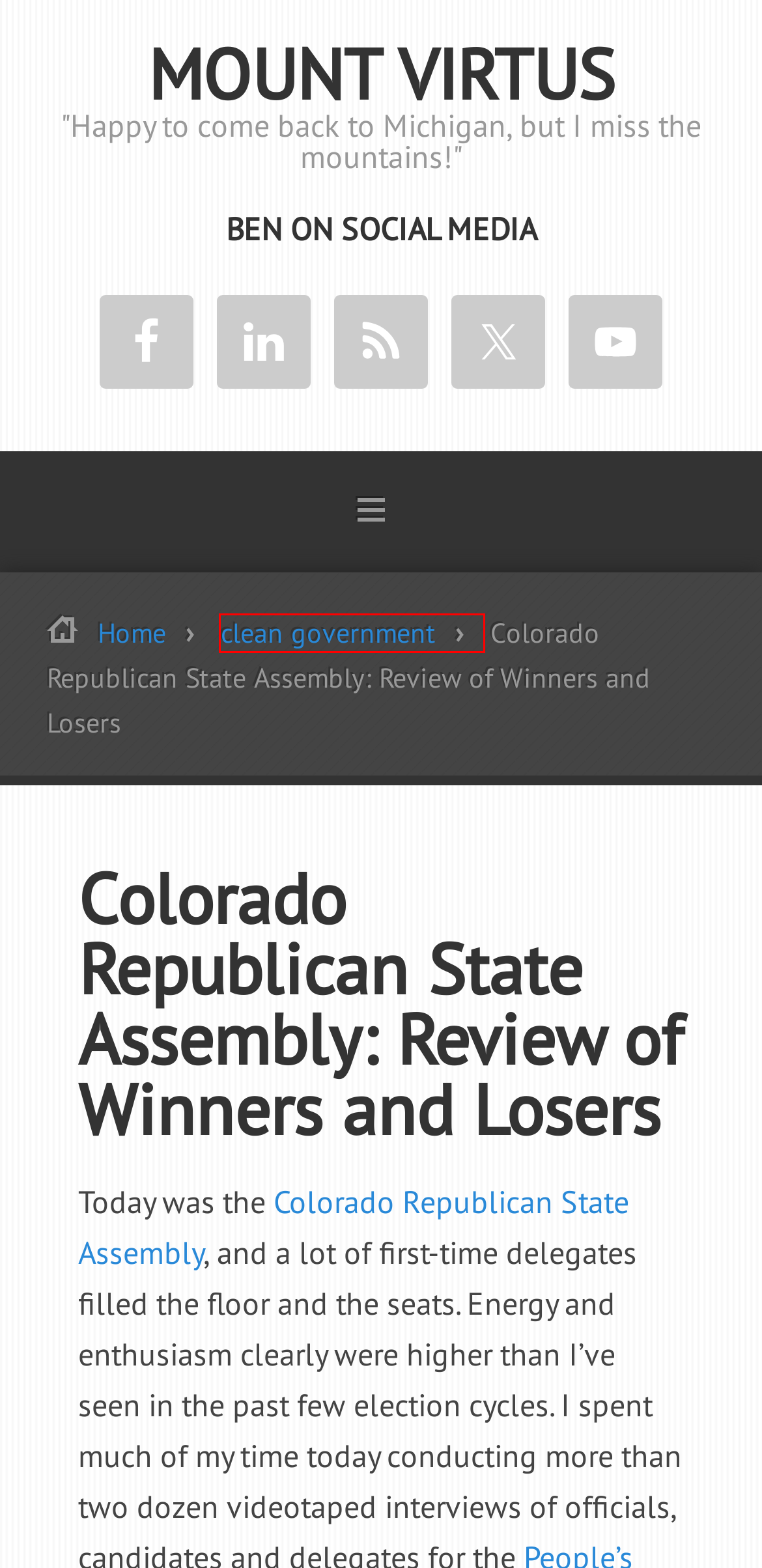You are given a screenshot depicting a webpage with a red bounding box around a UI element. Select the description that best corresponds to the new webpage after clicking the selected element. Here are the choices:
A. National Politics
B. Jay P. Greene's Blog | With Help From Some Friends
C. PPC
D. Home - COGOP
E. View From a Height
F. Mount Virtus – "Happy to come back to Michigan, but I miss the mountains!"
G. Tips to Teach Kids to Set and Achieve Goals
H. clean government

H